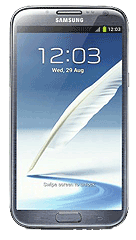Please answer the following question using a single word or phrase: 
What is the prominent feature of the device?

S Pen